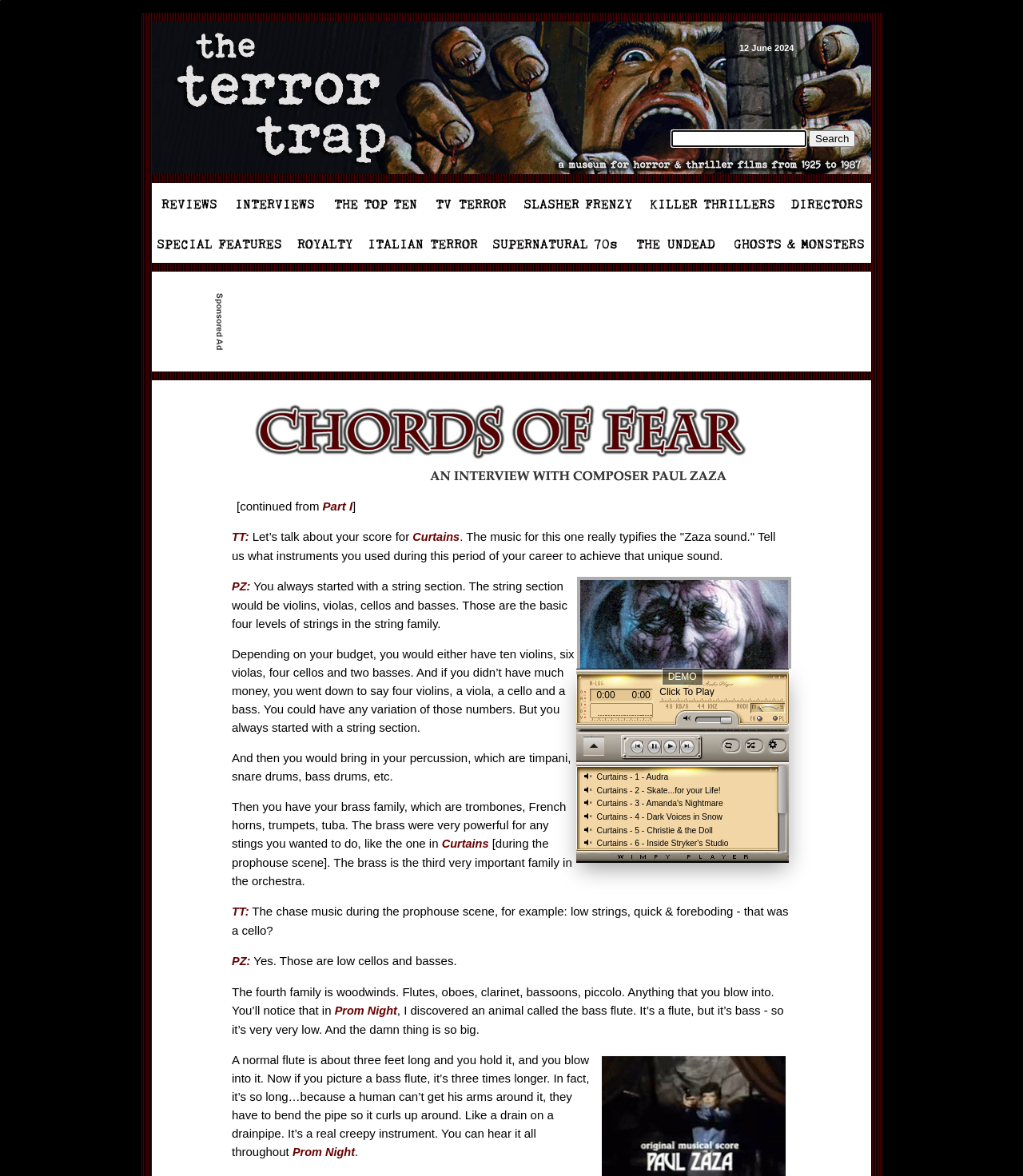Locate the bounding box coordinates of the element's region that should be clicked to carry out the following instruction: "Search for something". The coordinates need to be four float numbers between 0 and 1, i.e., [left, top, right, bottom].

[0.656, 0.11, 0.788, 0.125]